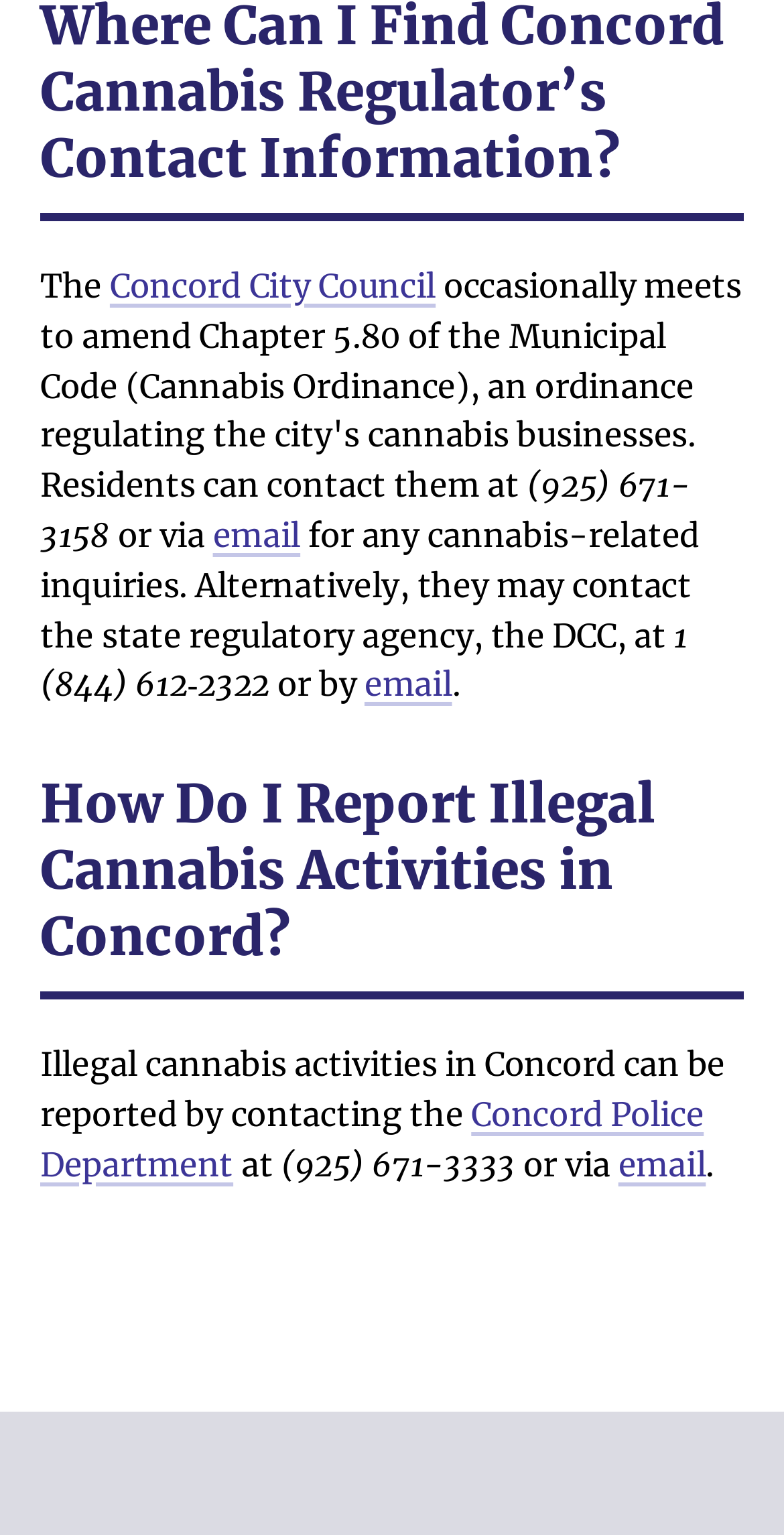Locate the bounding box coordinates of the area that needs to be clicked to fulfill the following instruction: "Visit the California Cannabis Information Portal". The coordinates should be in the format of four float numbers between 0 and 1, namely [left, top, right, bottom].

[0.385, 0.857, 0.615, 0.975]